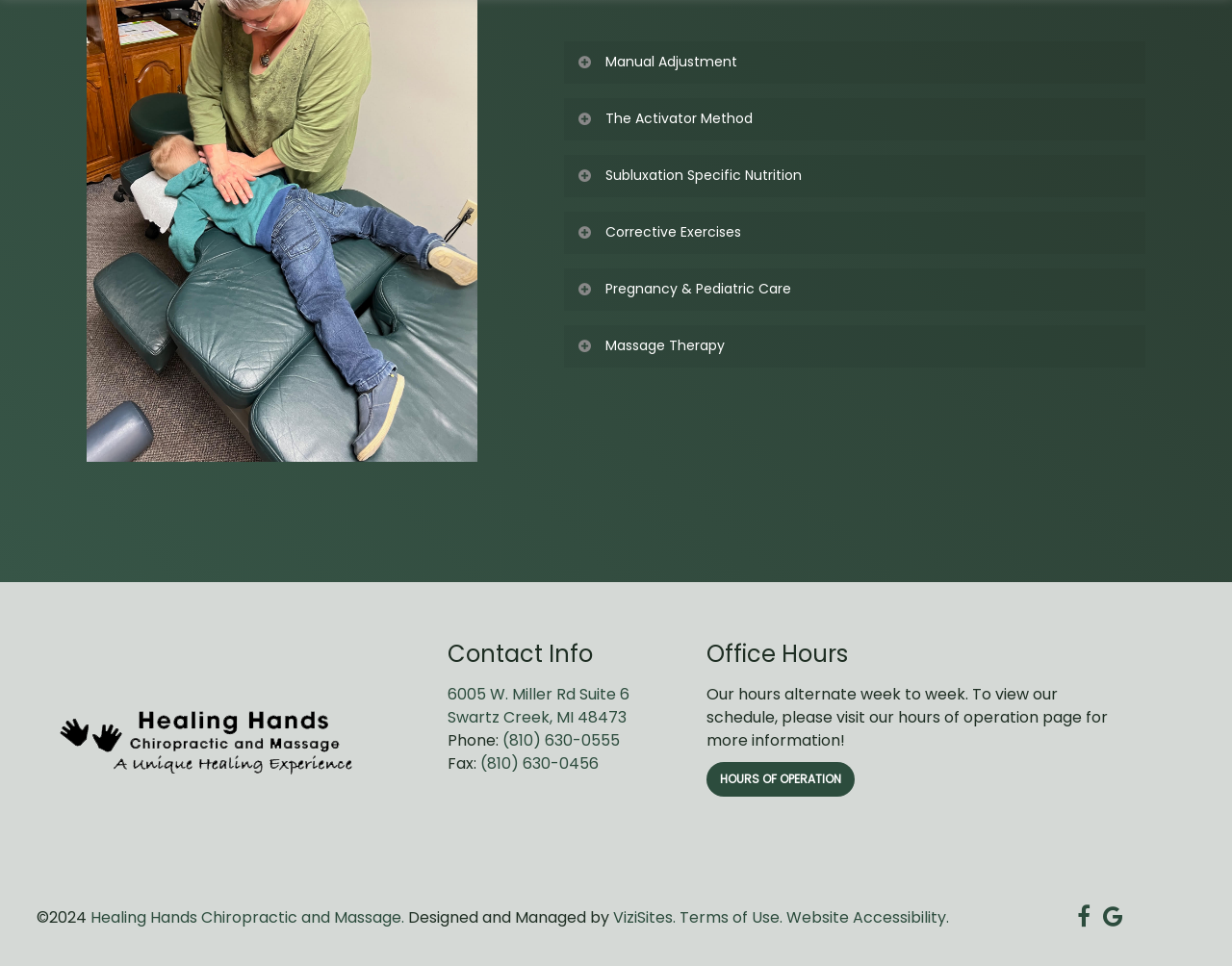Locate the bounding box coordinates of the clickable region to complete the following instruction: "Read about Subluxation Specific Nutrition."

[0.469, 0.214, 0.908, 0.356]